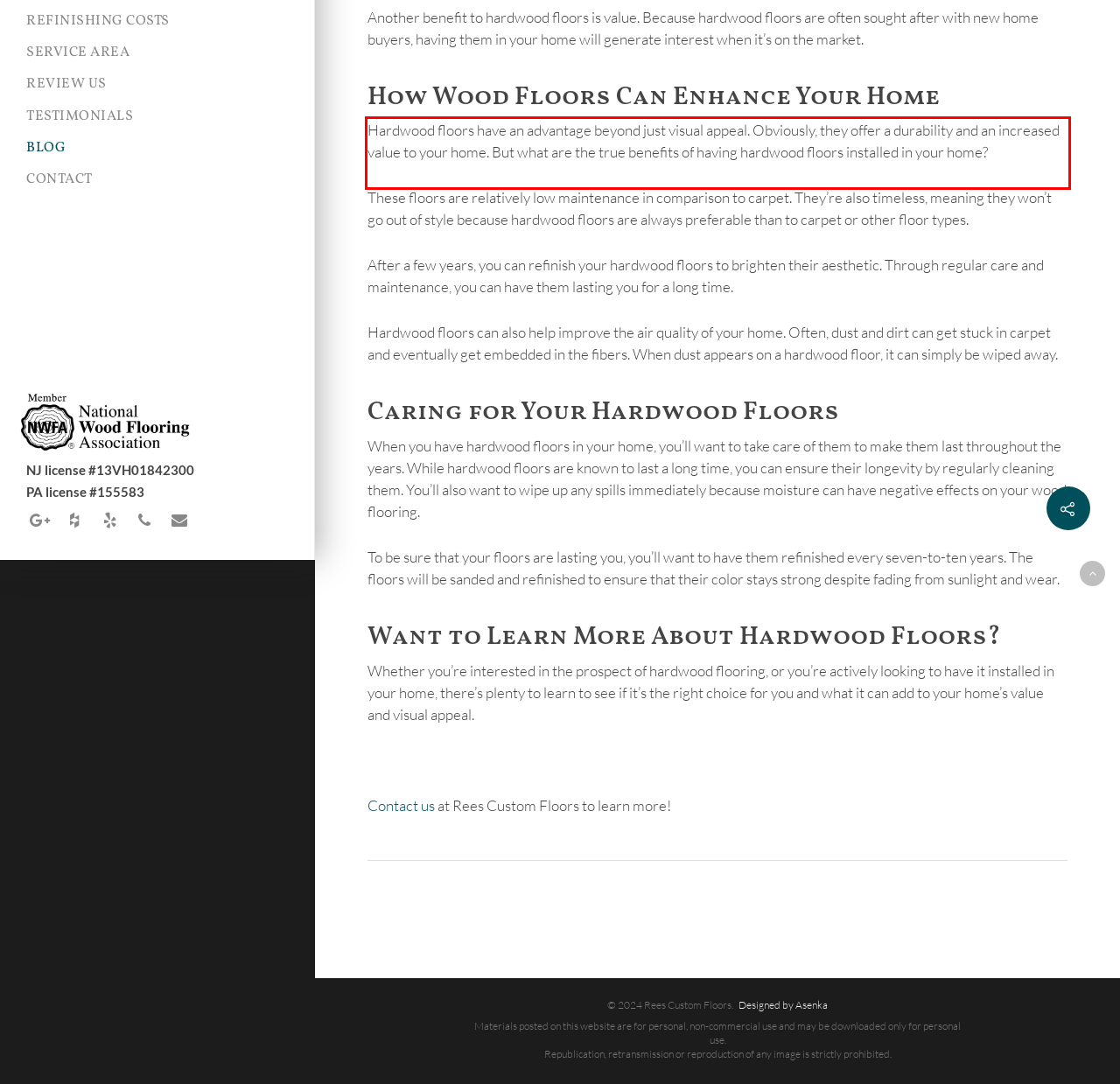Analyze the webpage screenshot and use OCR to recognize the text content in the red bounding box.

Hardwood floors have an advantage beyond just visual appeal. Obviously, they offer a durability and an increased value to your home. But what are the true benefits of having hardwood floors installed in your home?